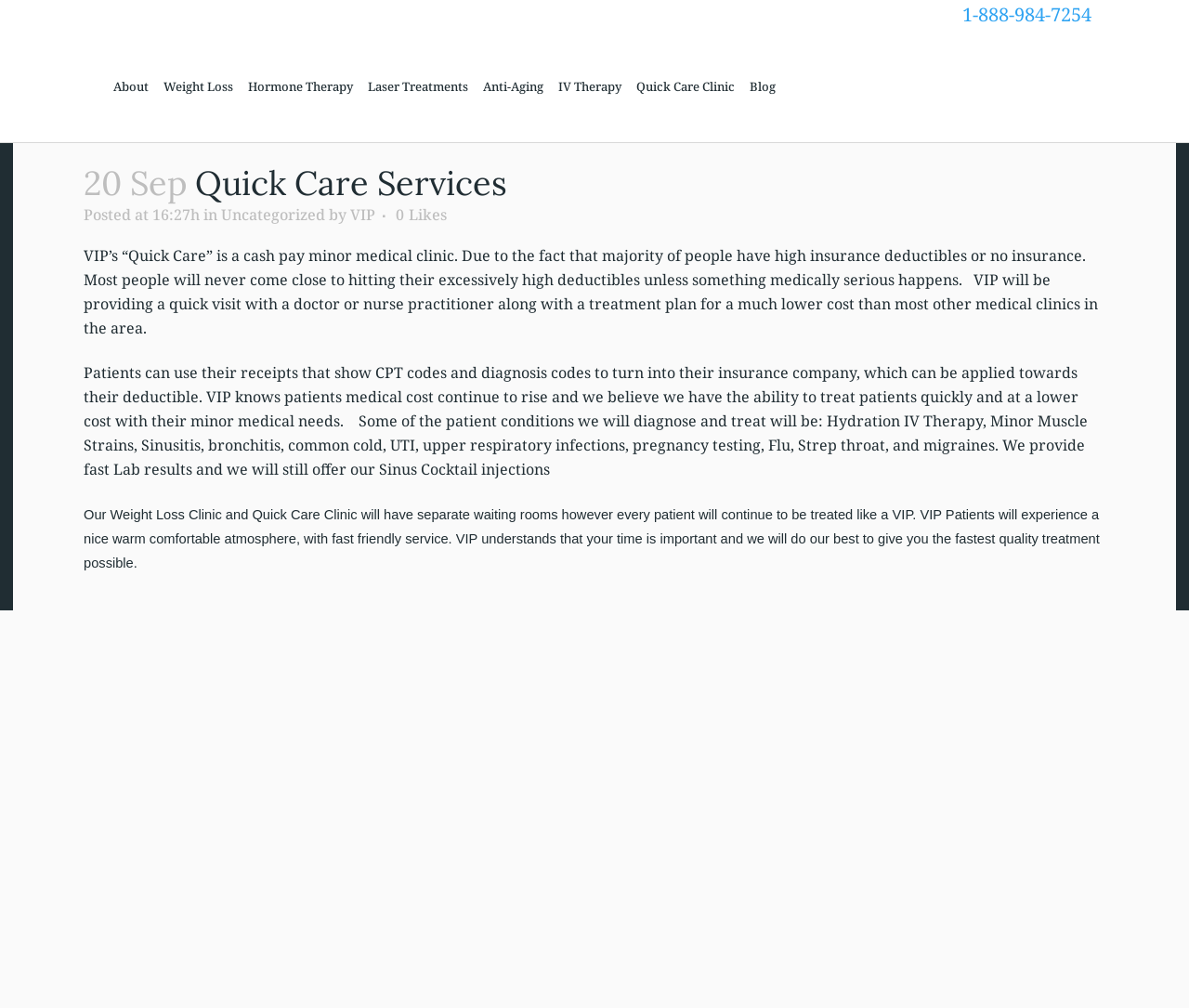What is the atmosphere like in the clinic?
Respond with a short answer, either a single word or a phrase, based on the image.

Warm and comfortable